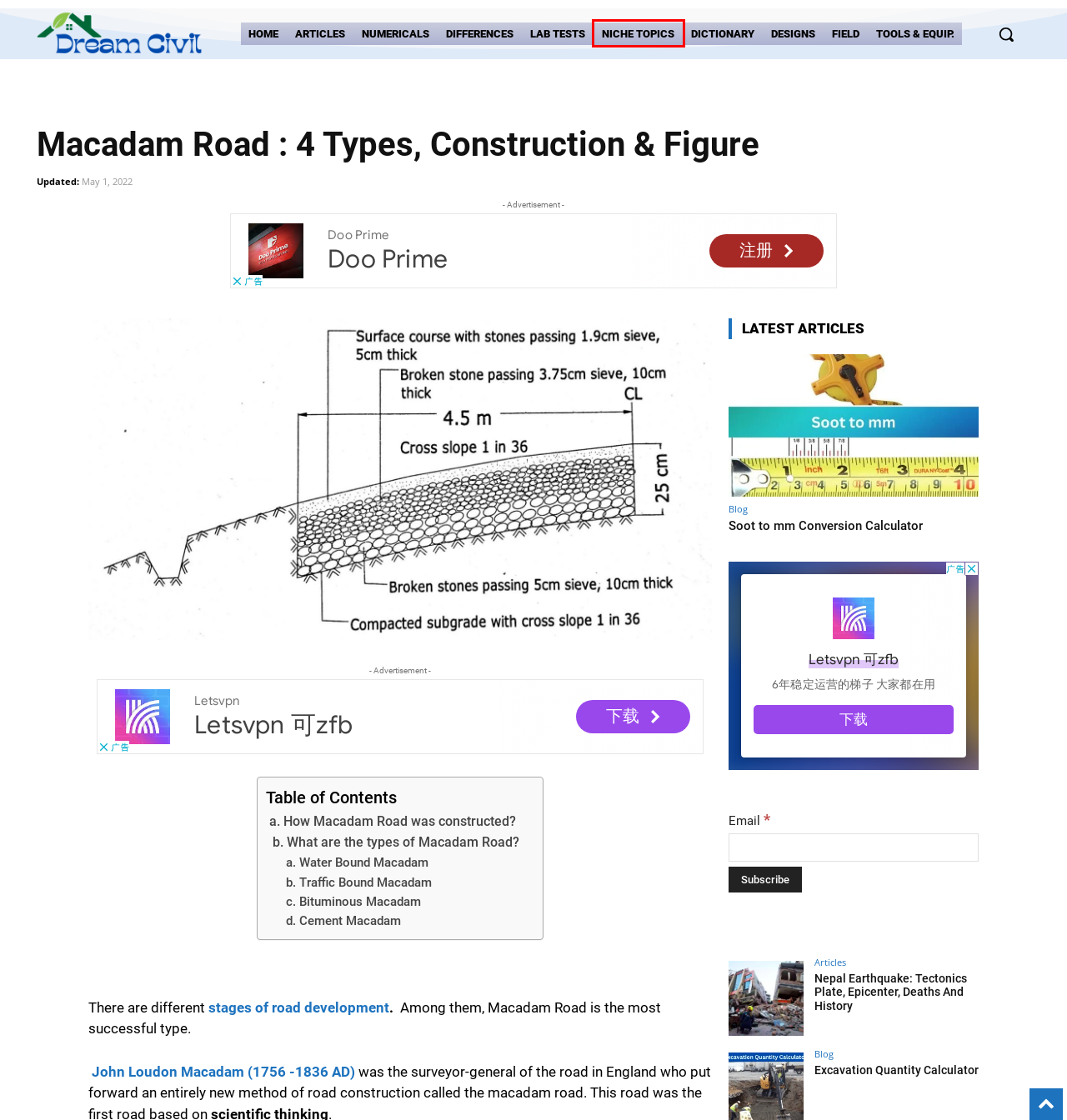Consider the screenshot of a webpage with a red bounding box around an element. Select the webpage description that best corresponds to the new page after clicking the element inside the red bounding box. Here are the candidates:
A. Dream Civil : Civil Engineering & Construction Blog
B. Differences Archives - Dream Civil
C. Tools & Equipments Archives - Dream Civil
D. Nepal Earthquake: Tectonics Plate, Epicenter, Deaths And History - Dream Civil
E. Lab Tests Archives - Dream Civil
F. Numericals Archives - Dream Civil
G. Field Archives - Dream Civil
H. Niche Topics Archives - Dream Civil

H